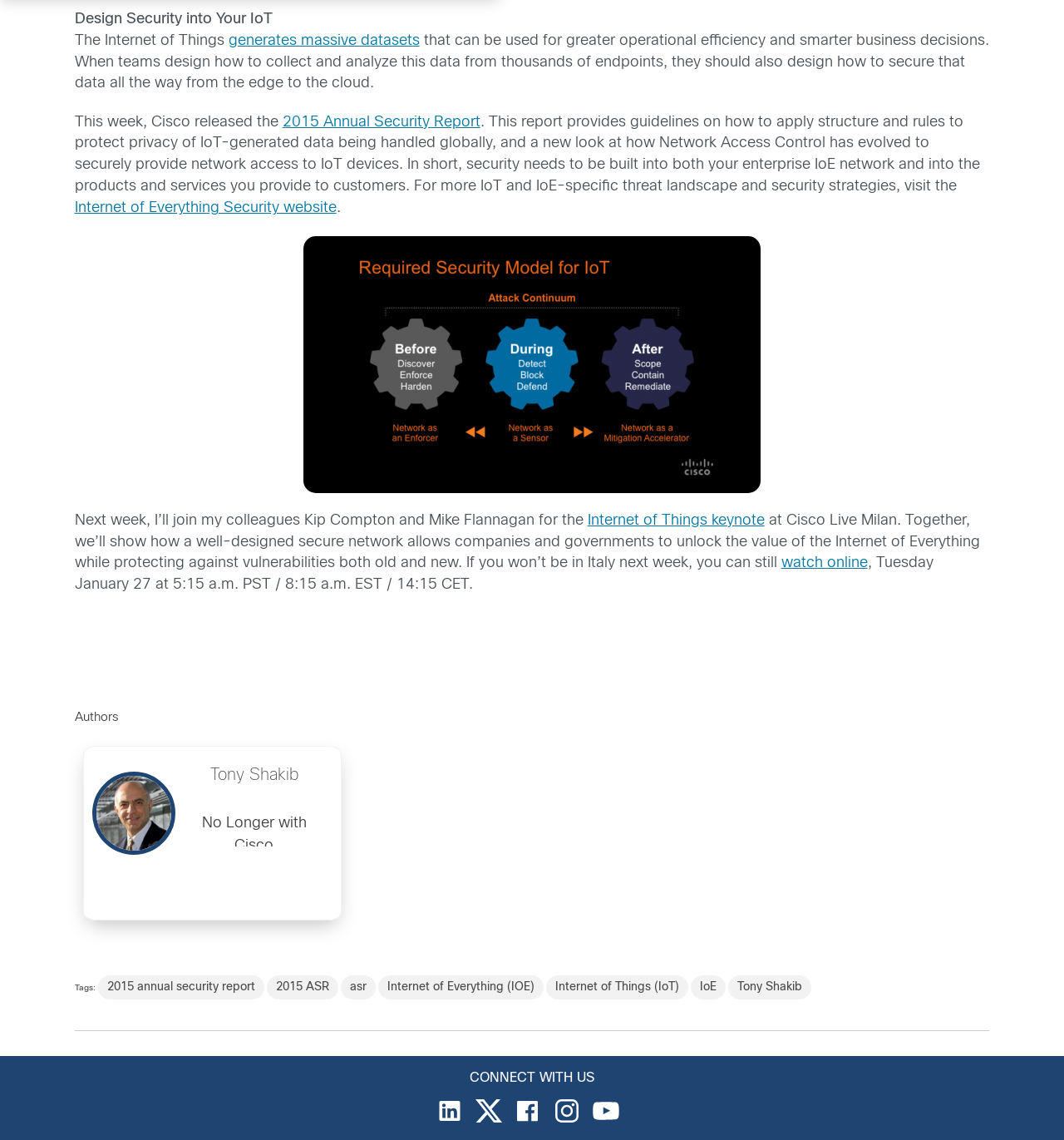Identify the bounding box coordinates of the element that should be clicked to fulfill this task: "Read the 2015 Annual Security Report". The coordinates should be provided as four float numbers between 0 and 1, i.e., [left, top, right, bottom].

[0.265, 0.21, 0.451, 0.223]